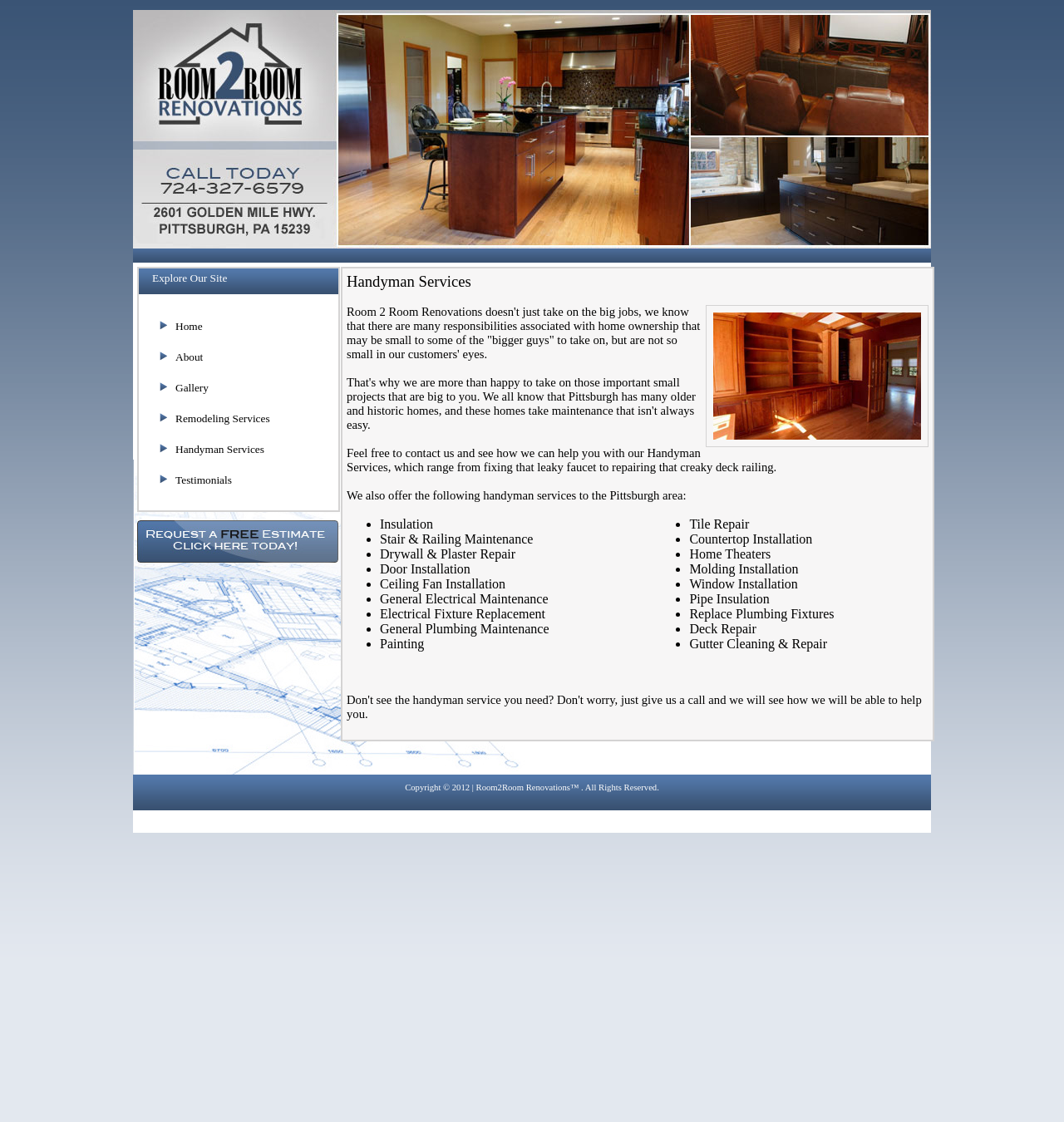From the details in the image, provide a thorough response to the question: Is the company located in Pittsburgh?

The company is located in Pittsburgh, as indicated by the address '2601 Golden Mile Hwy Pittsburgh, PA 15239' on the top of the webpage.